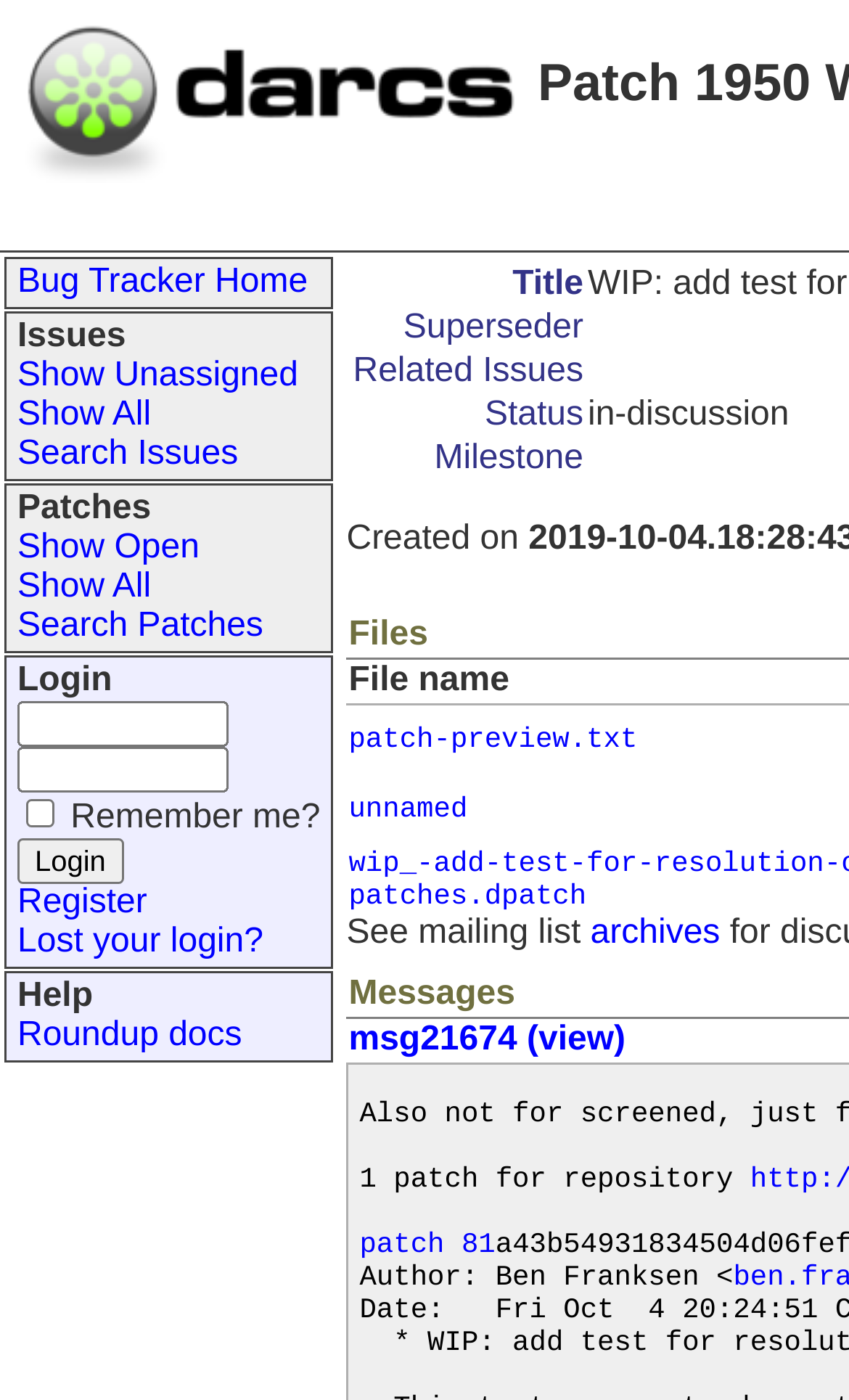Could you locate the bounding box coordinates for the section that should be clicked to accomplish this task: "Search for issues".

[0.021, 0.311, 0.28, 0.337]